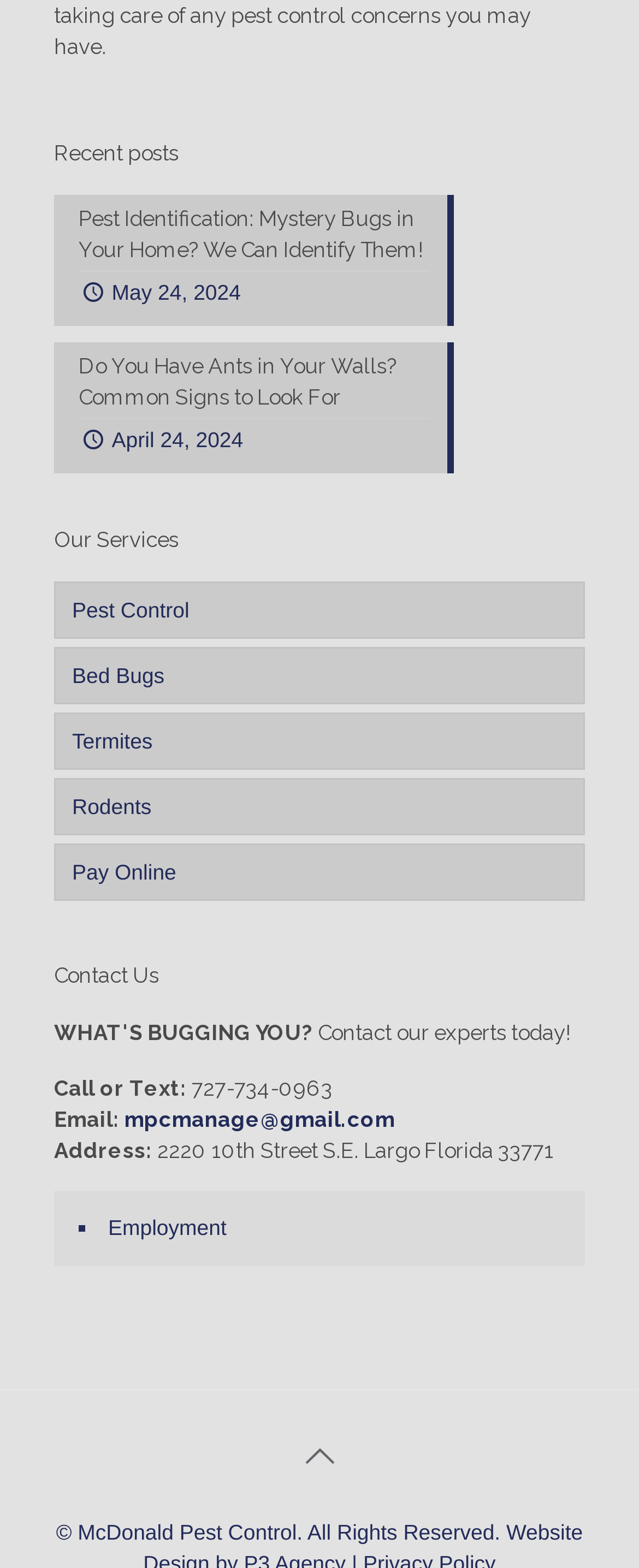Provide the bounding box coordinates of the HTML element this sentence describes: "Pay Online". The bounding box coordinates consist of four float numbers between 0 and 1, i.e., [left, top, right, bottom].

[0.085, 0.538, 0.915, 0.574]